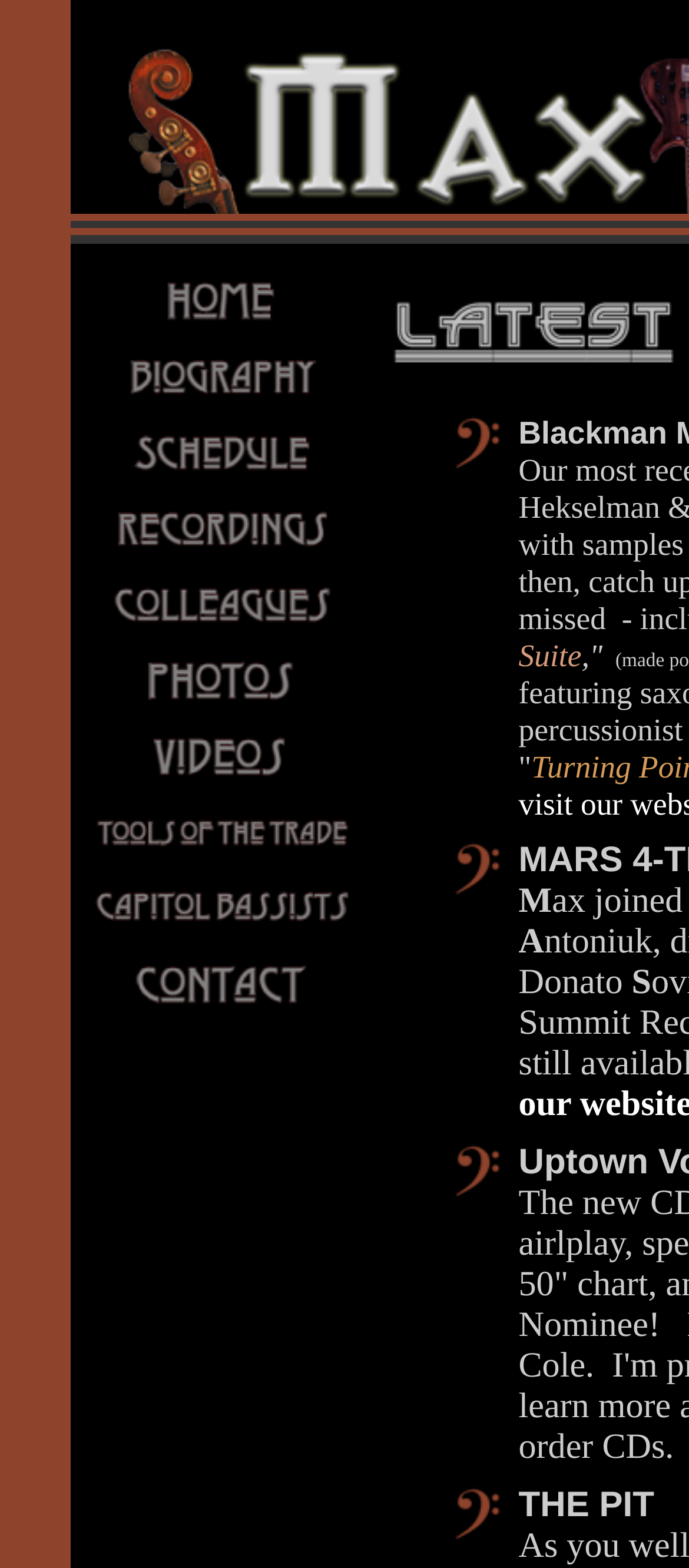Identify the bounding box coordinates of the specific part of the webpage to click to complete this instruction: "Contact Max Murray".

[0.131, 0.604, 0.515, 0.653]